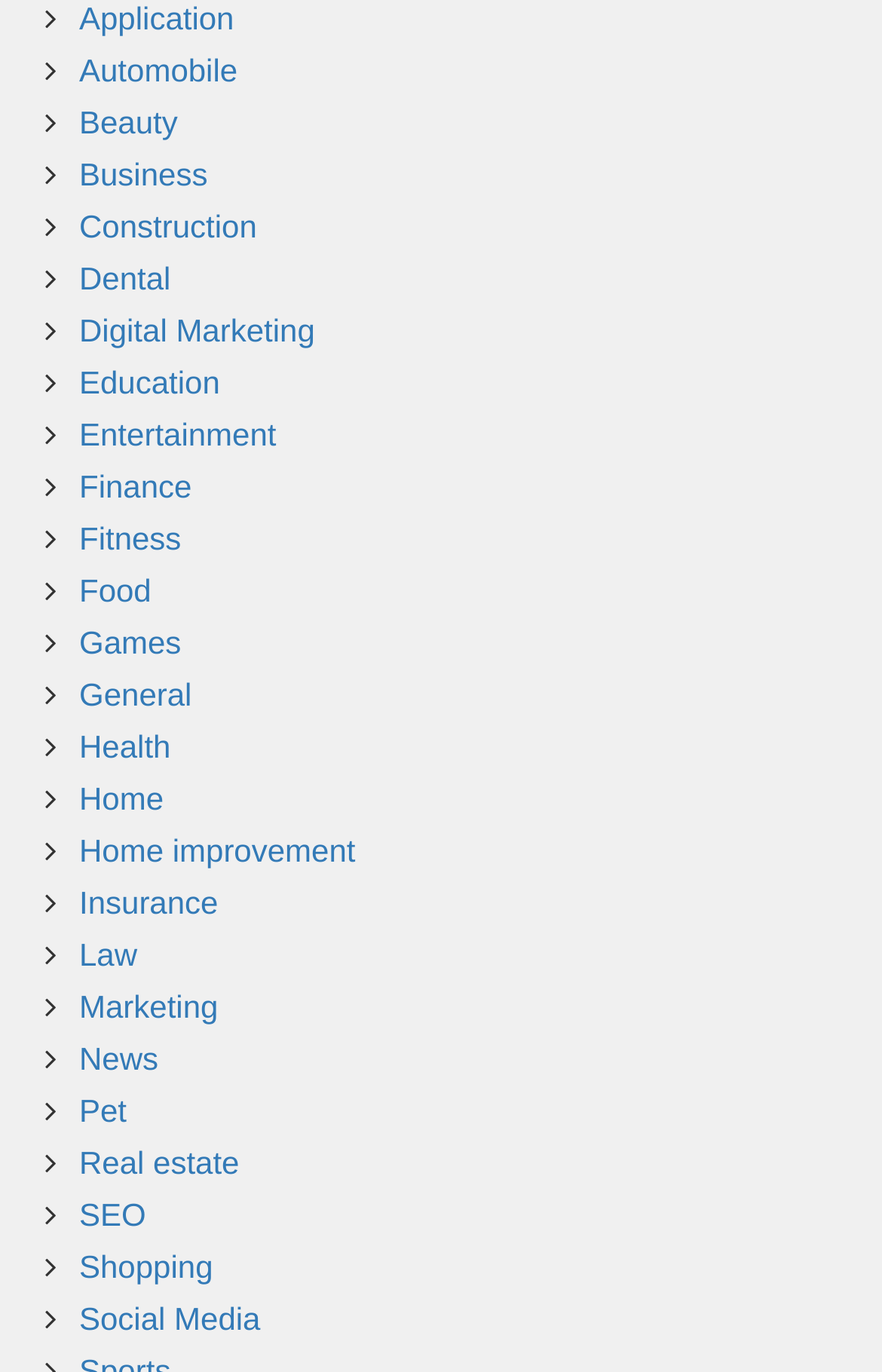Please respond to the question using a single word or phrase:
Are the categories listed in alphabetical order?

Yes